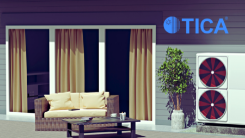What is the shape of the plant pot?
Use the image to give a comprehensive and detailed response to the question.

The caption specifically mentions that the plant pot is 'sleek, cylindrical', which reveals its shape.